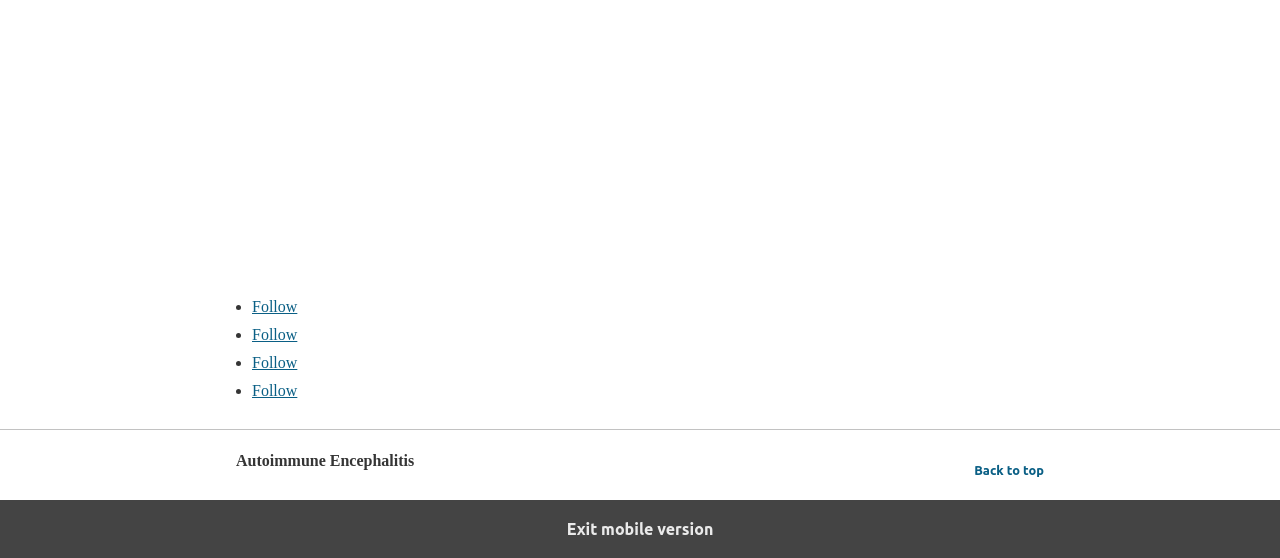Give a one-word or phrase response to the following question: How many social media platforms are listed to follow?

4